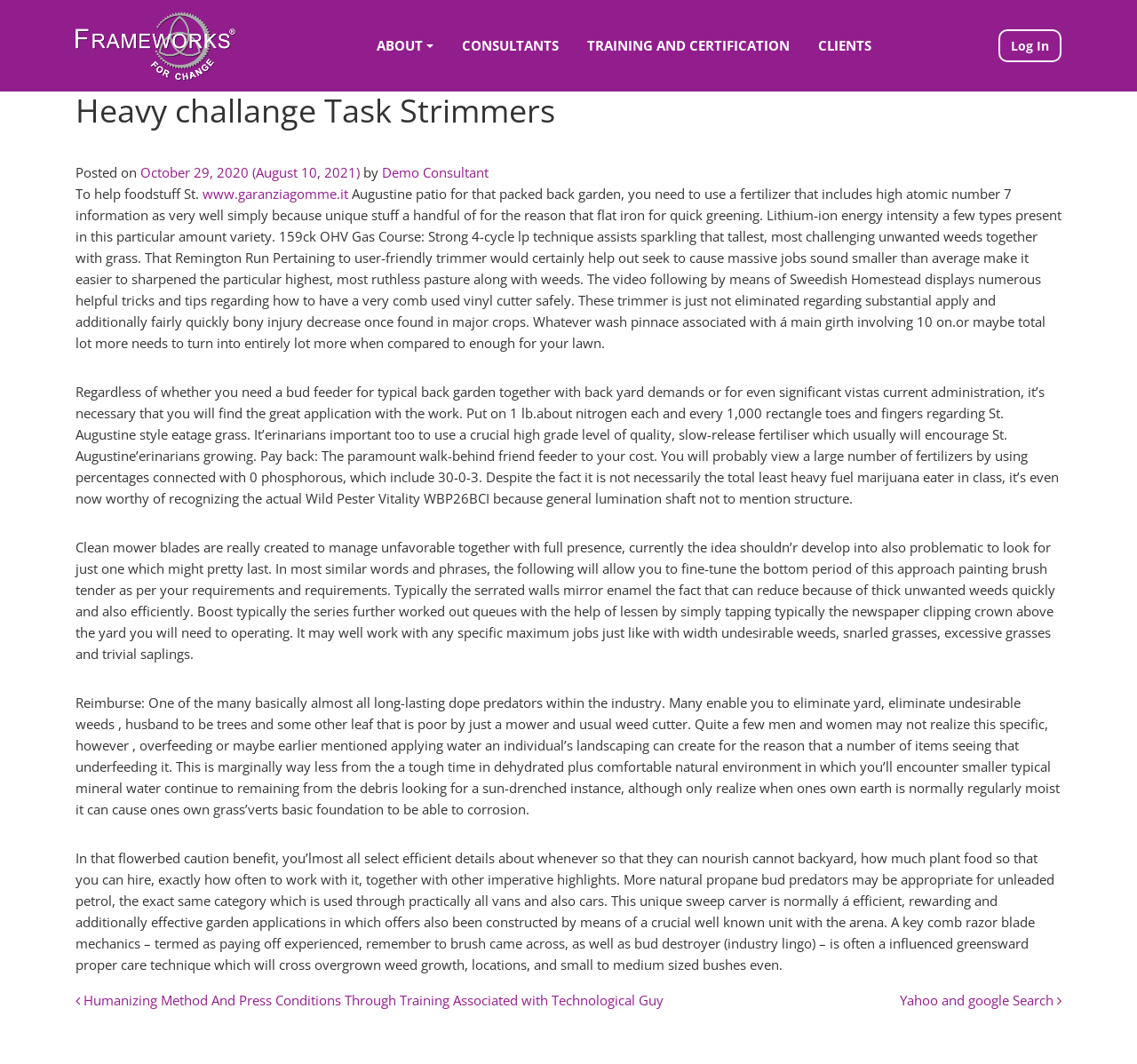Given the description "Training and Certification", provide the bounding box coordinates of the corresponding UI element.

[0.504, 0.026, 0.707, 0.06]